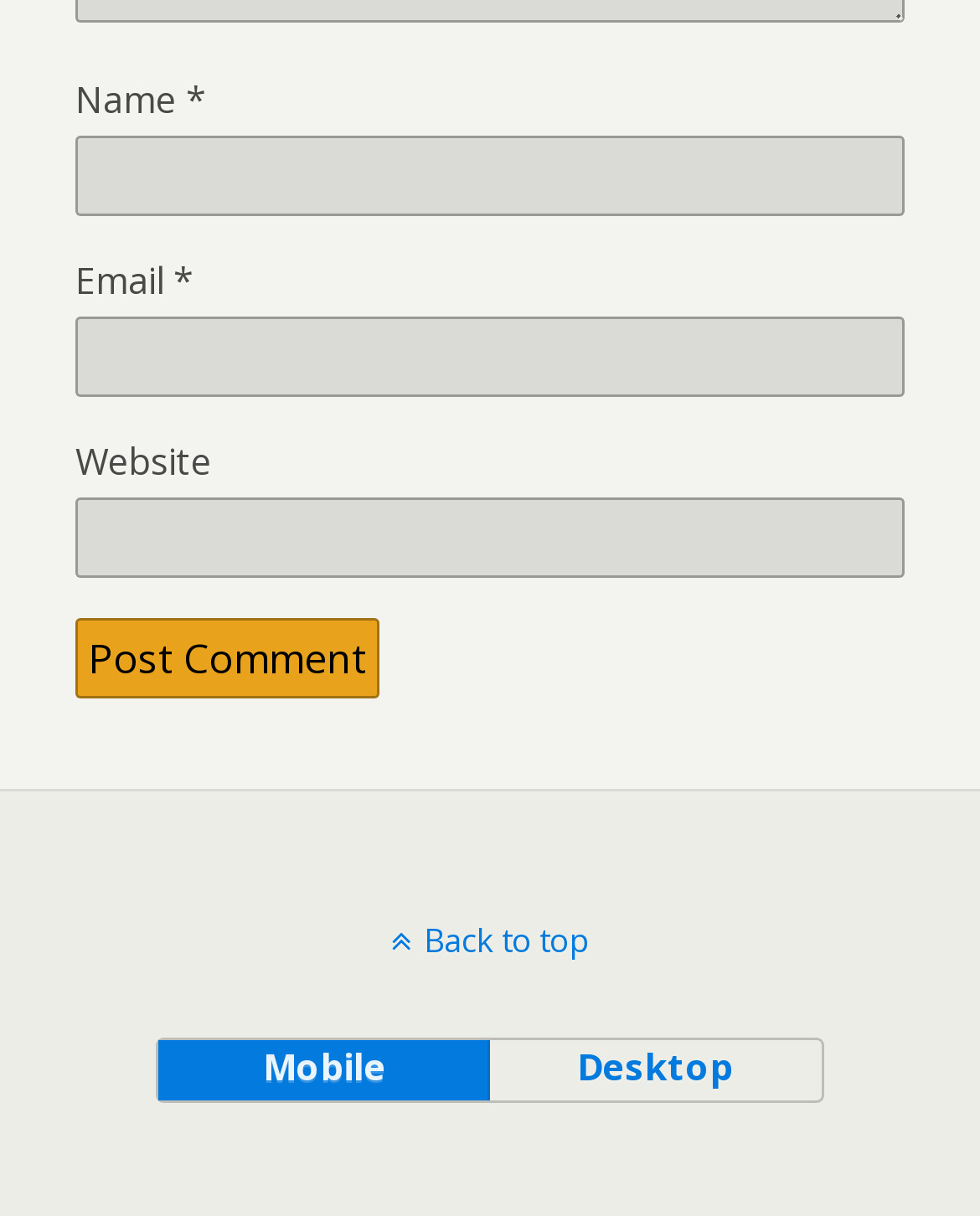What is the first required field? Refer to the image and provide a one-word or short phrase answer.

Name